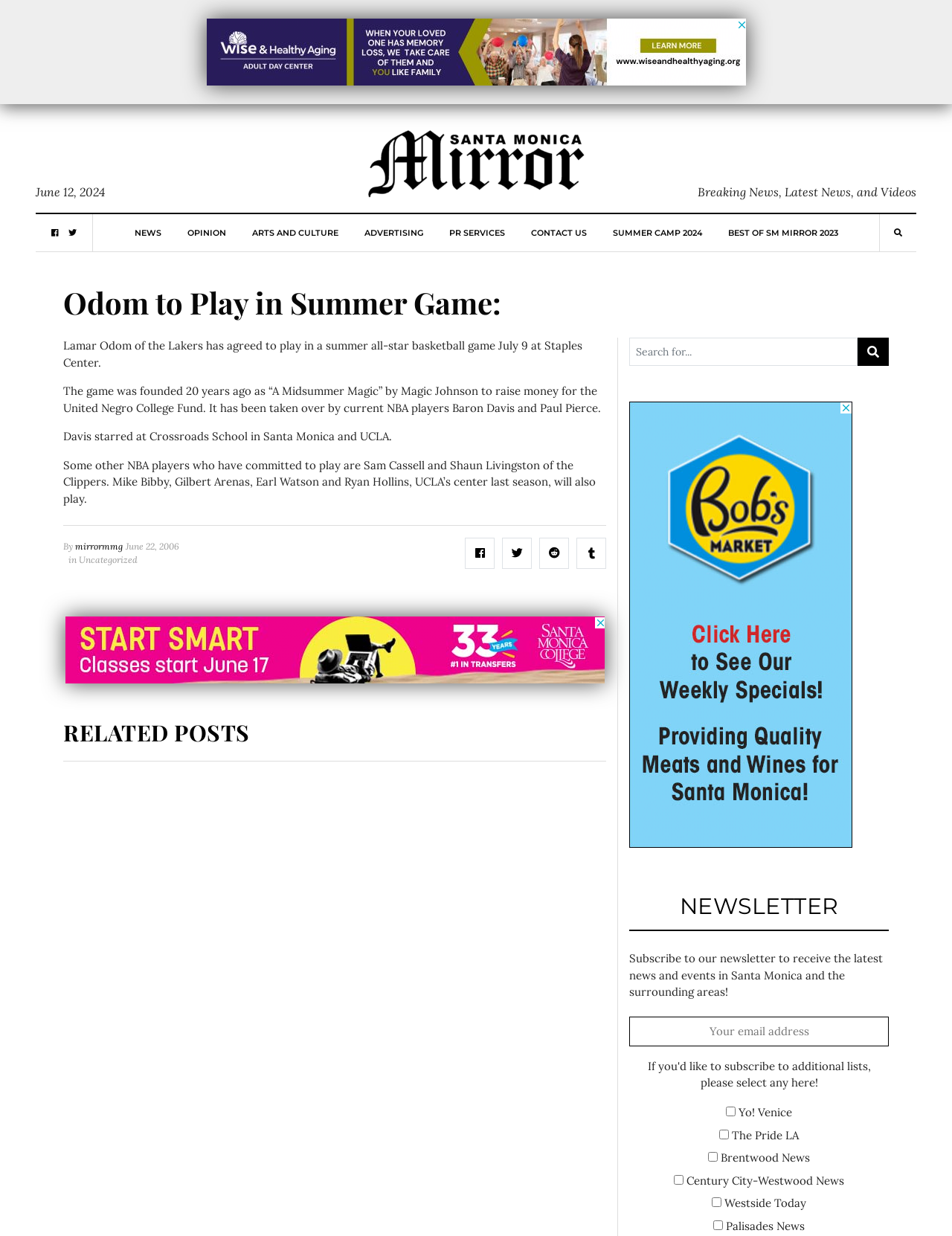Please identify the bounding box coordinates of the element I should click to complete this instruction: 'Read about 'Best Passive Income Ideas for Increasing Cash Flow''. The coordinates should be given as four float numbers between 0 and 1, like this: [left, top, right, bottom].

None